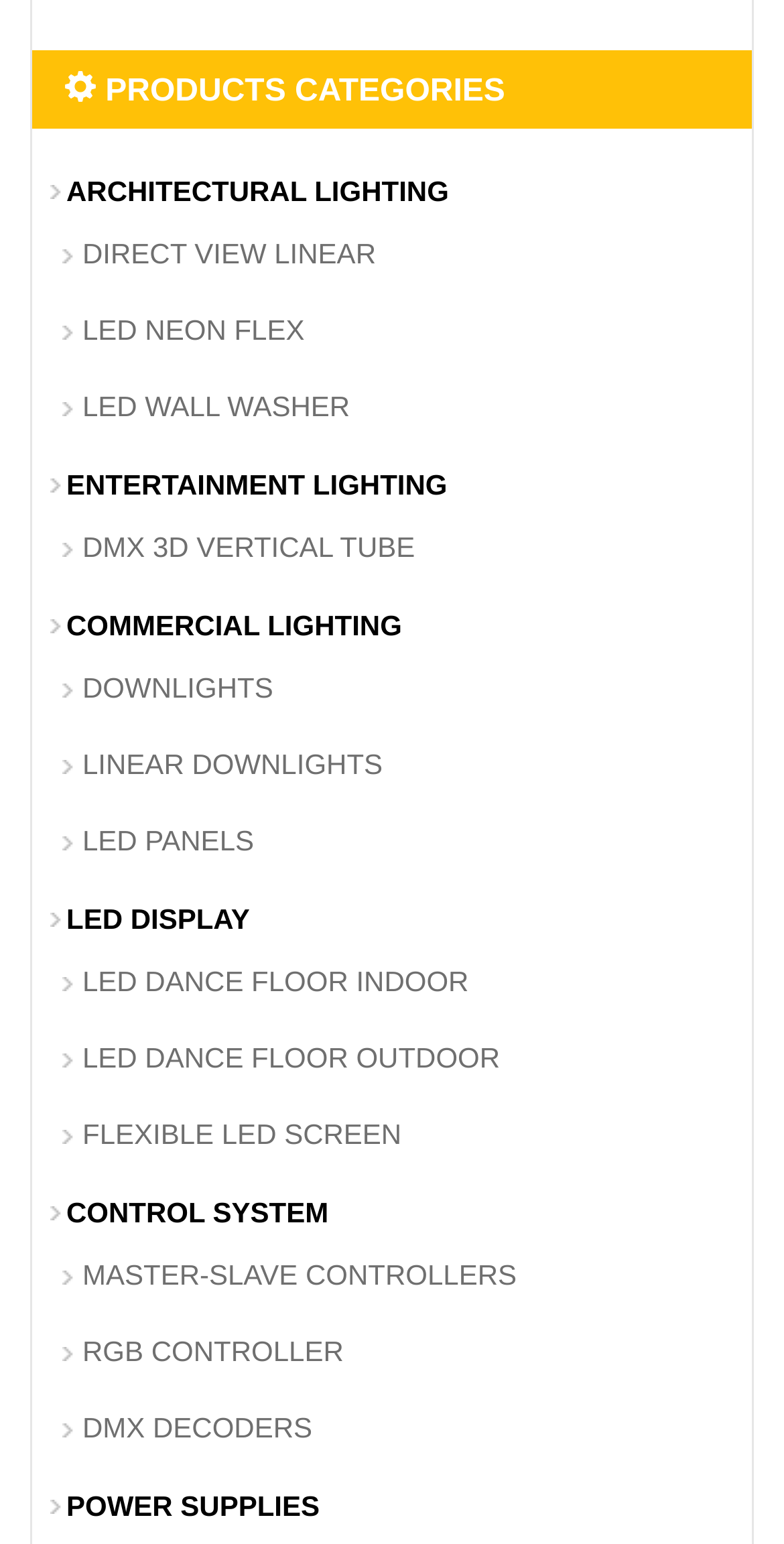Find the bounding box coordinates for the area that must be clicked to perform this action: "View ENTERTAINMENT LIGHTING".

[0.041, 0.293, 0.959, 0.335]